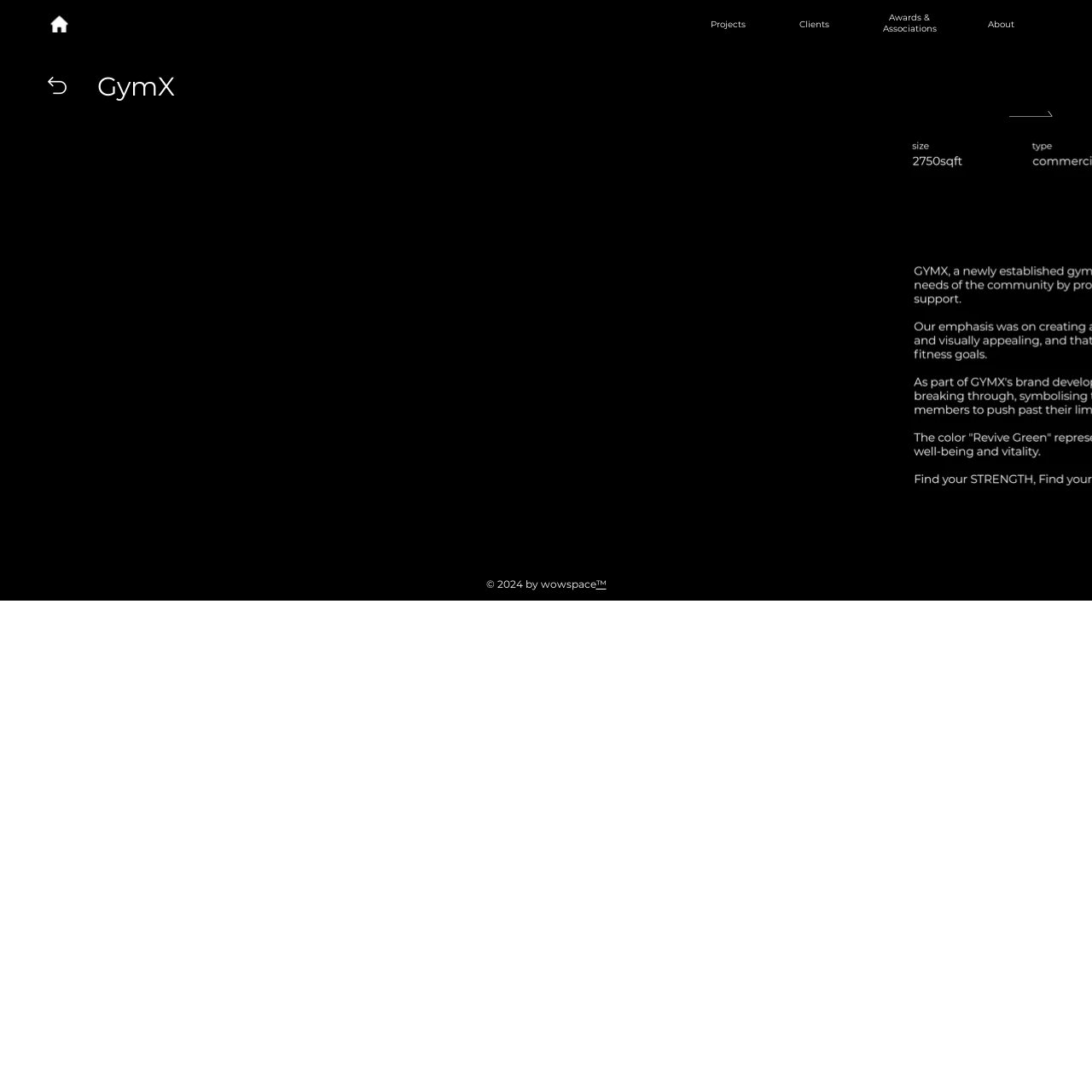Calculate the bounding box coordinates for the UI element based on the following description: "ABOUT US". Ensure the coordinates are four float numbers between 0 and 1, i.e., [left, top, right, bottom].

None